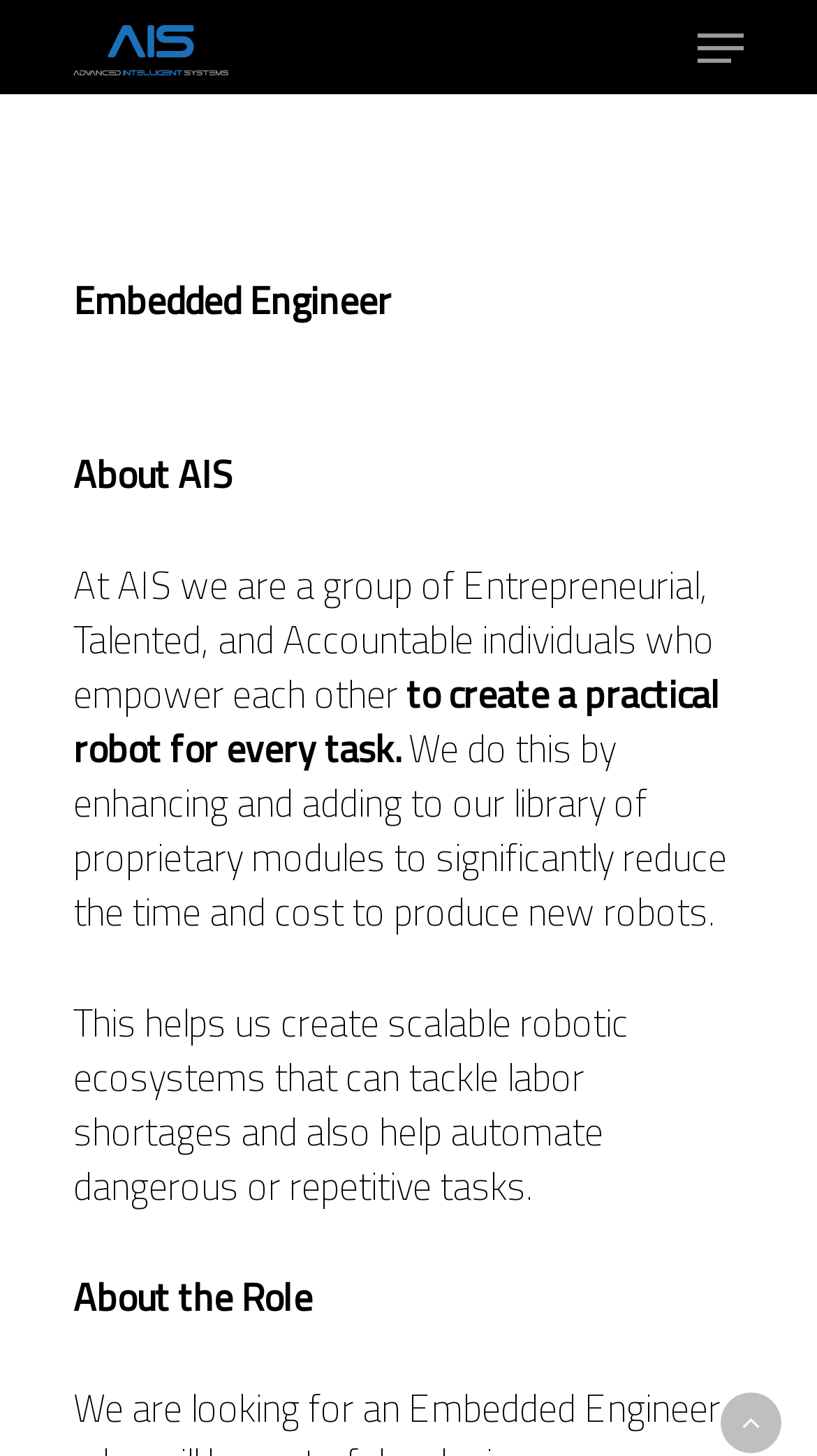What is the role being described?
Respond with a short answer, either a single word or a phrase, based on the image.

Embedded Engineer